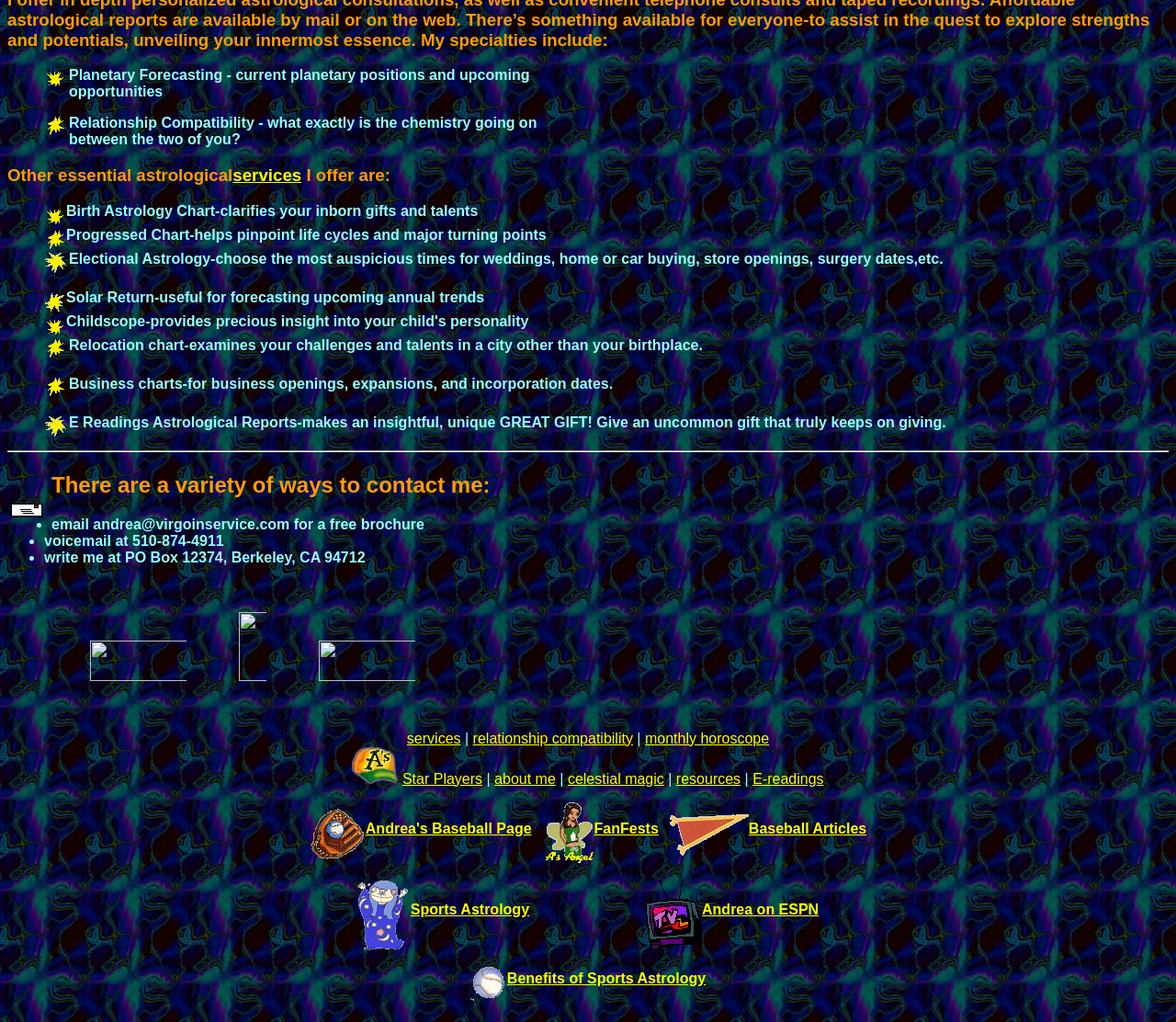Provide a one-word or brief phrase answer to the question:
What is the purpose of the 'Electional Astrology' service?

Choose auspicious times